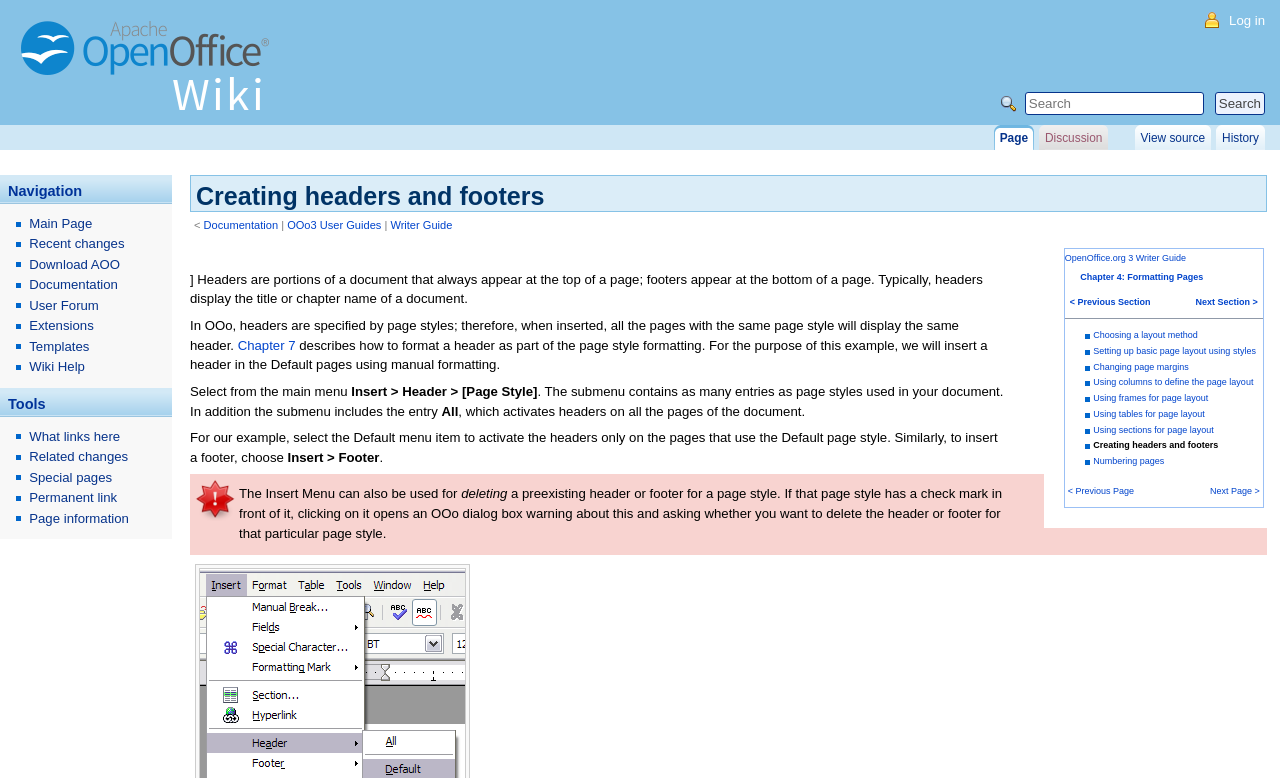Detail the various sections and features present on the webpage.

The webpage is about creating headers and footers in Apache OpenOffice. At the top, there is a heading "Creating headers and footers" followed by a series of links to related documentation, including "Documentation", "OOo3 User Guides", and "Writer Guide". 

Below the heading, there is a description list detailing the contents of the OpenOffice.org 3 Writer Guide, with links to specific chapters, such as "Chapter 4: Formatting Pages". 

On the left side of the page, there is a navigation menu with links to various sections, including "Main Page", "Recent changes", "Download AOO", "Documentation", and "User Forum". 

The main content of the page starts with a brief introduction to headers and footers, explaining that they are portions of a document that always appear at the top or bottom of a page. The text then provides instructions on how to insert a header or footer in OpenOffice, including selecting the page style and using the "Insert" menu. 

There are several links throughout the text, including "Chapter 7", which describes how to format a header as part of the page style formatting. The page also includes a table with a warning icon and a description of how to delete a preexisting header or footer for a page style. 

At the bottom of the page, there are links to "Page", "Discussion", "View source", and "History", as well as a search box and a button to search the wiki.